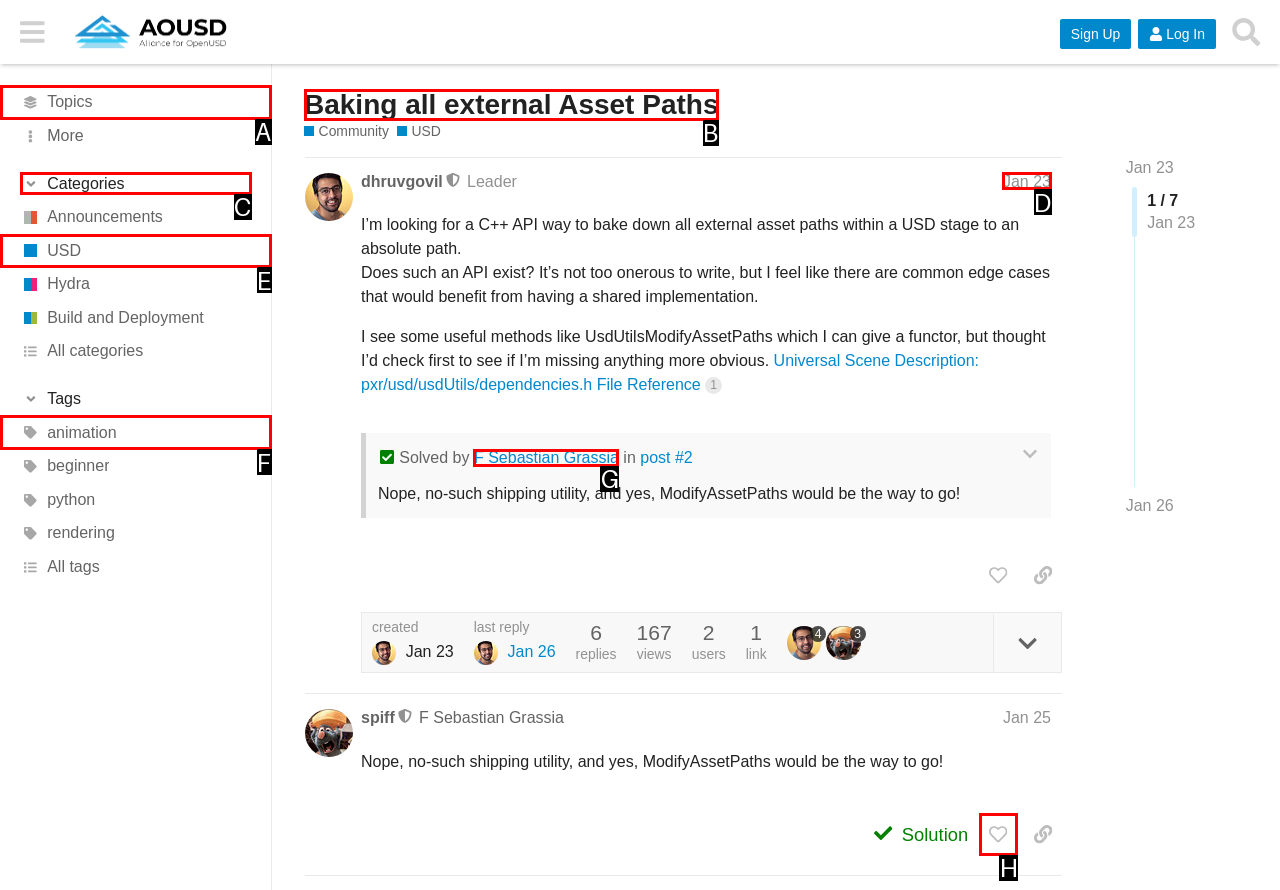Identify the letter of the correct UI element to fulfill the task: View the 'USD' category from the given options in the screenshot.

E